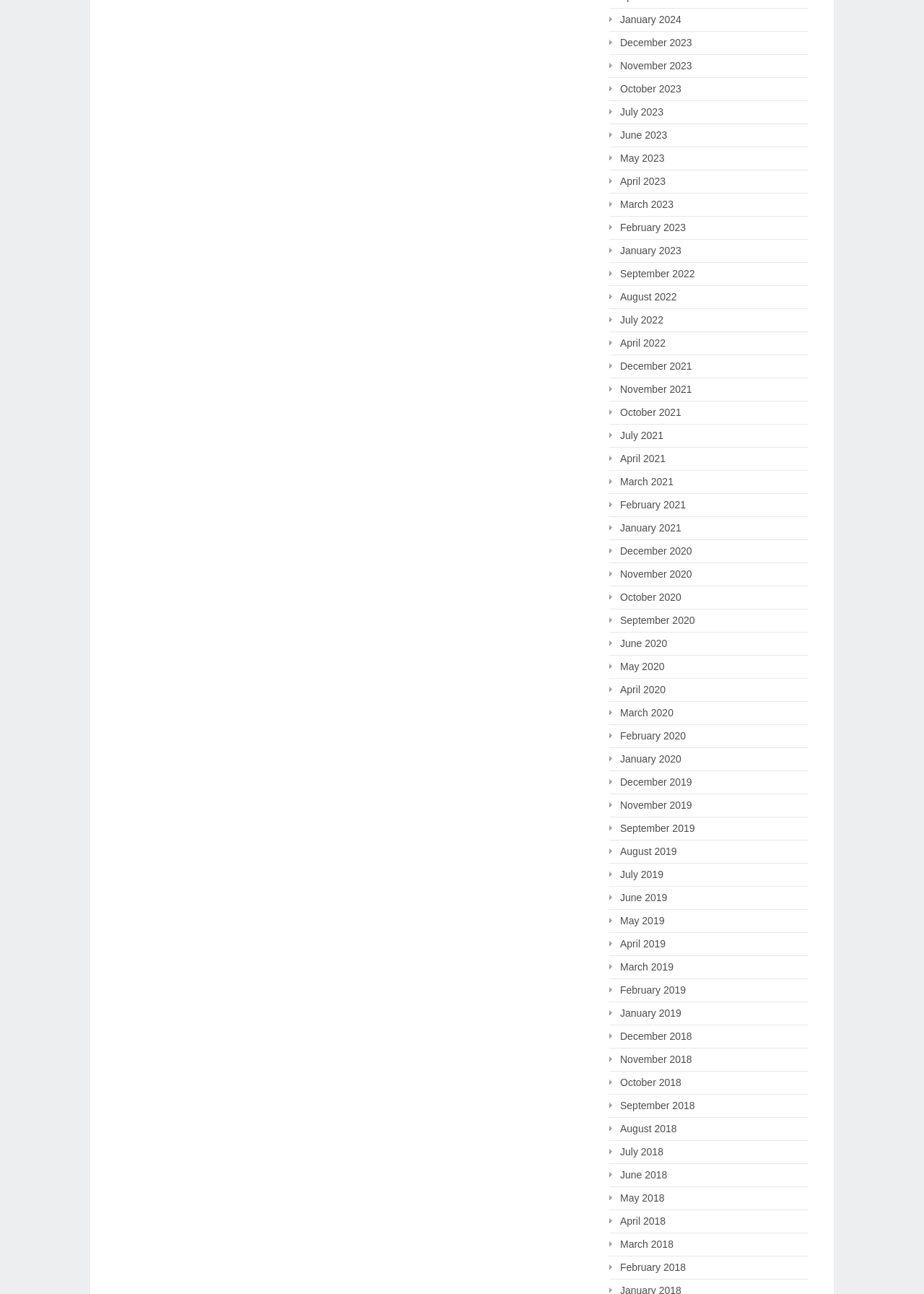Use a single word or phrase to respond to the question:
How many months are listed in 2023?

12